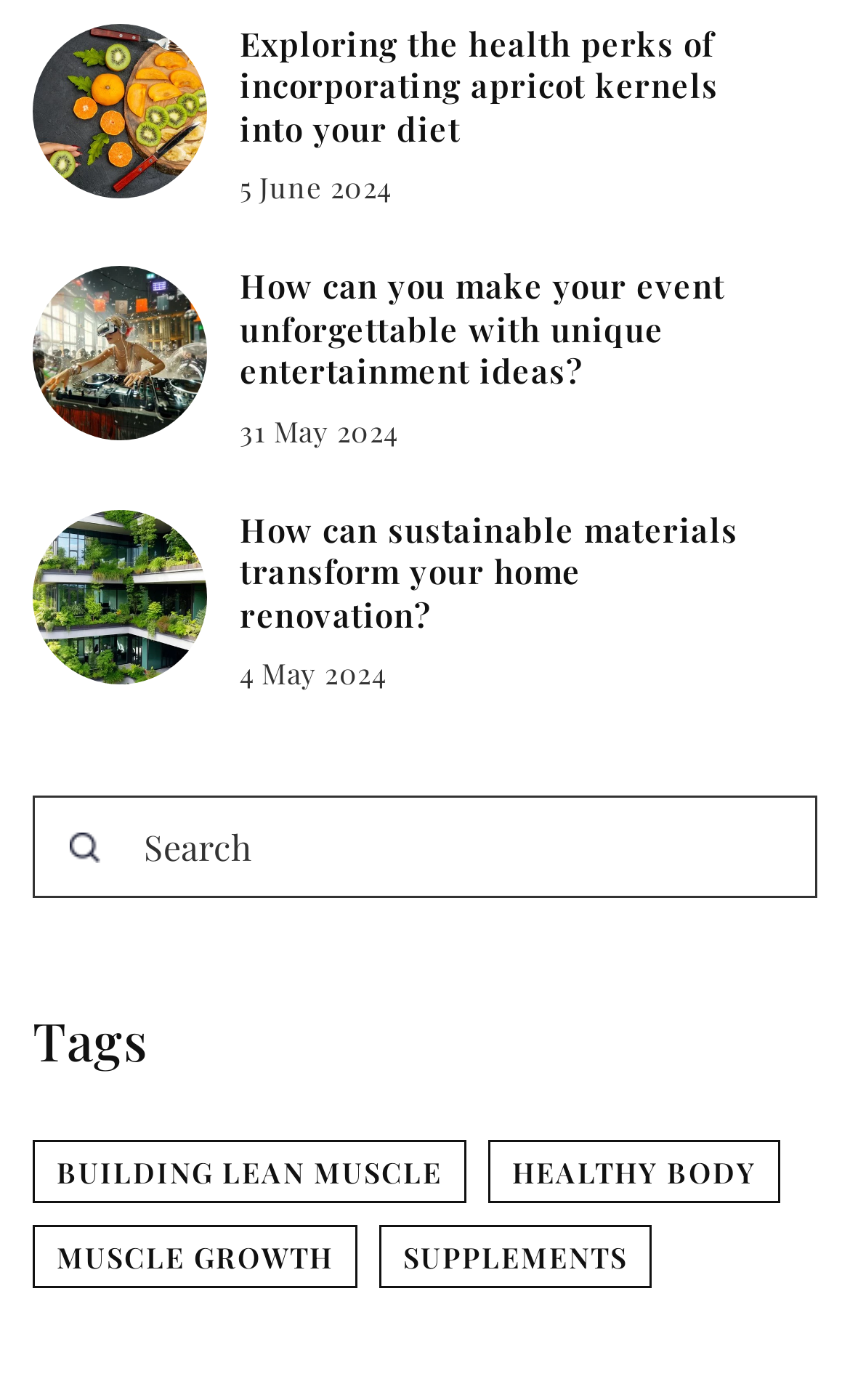Show the bounding box coordinates for the HTML element described as: "building lean muscle".

[0.038, 0.815, 0.549, 0.86]